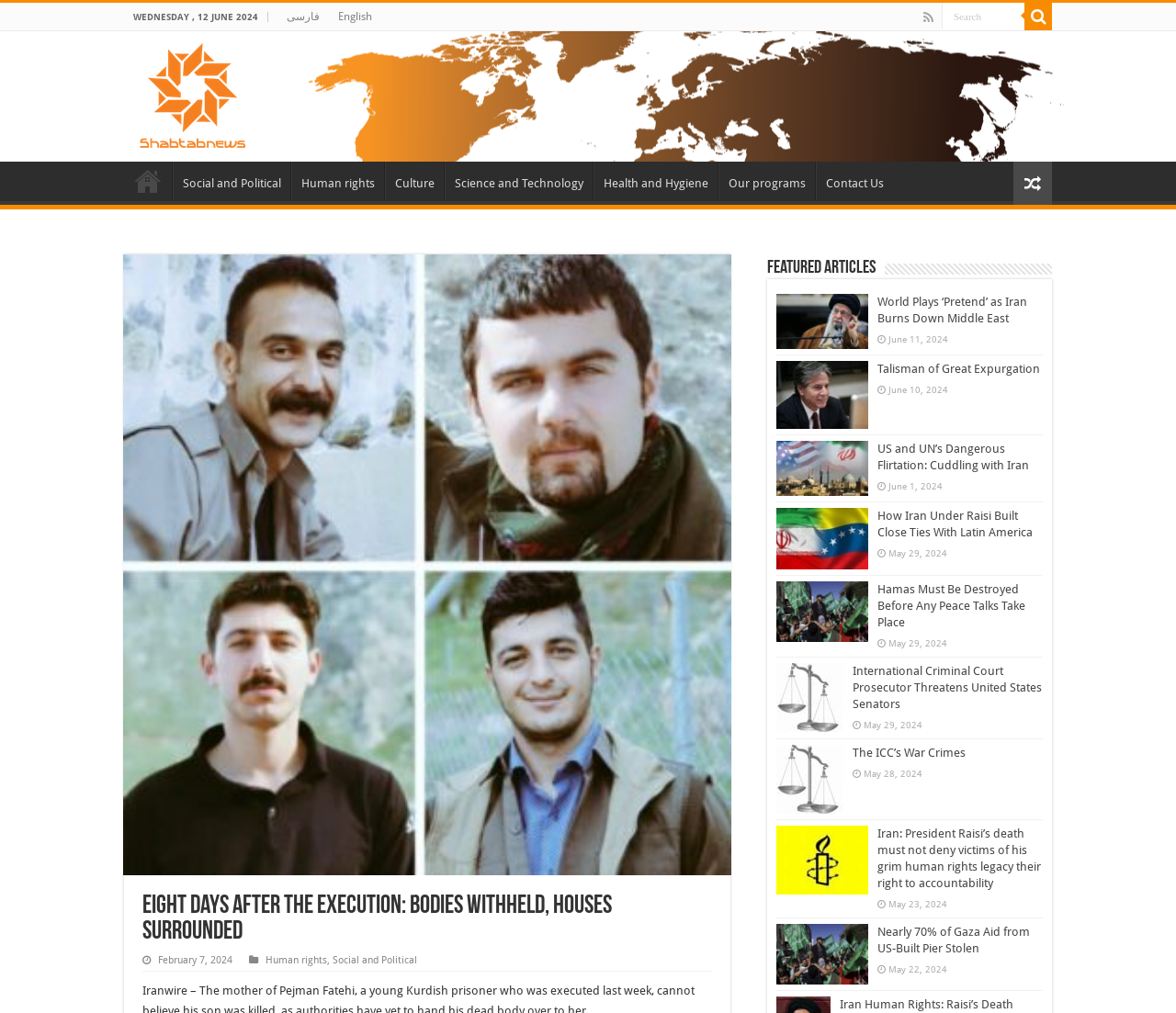What is the icon displayed next to the search textbox?
Please use the image to deliver a detailed and complete answer.

I looked at the search textbox and noticed that it has an icon next to it, which is represented by the Unicode character ''.